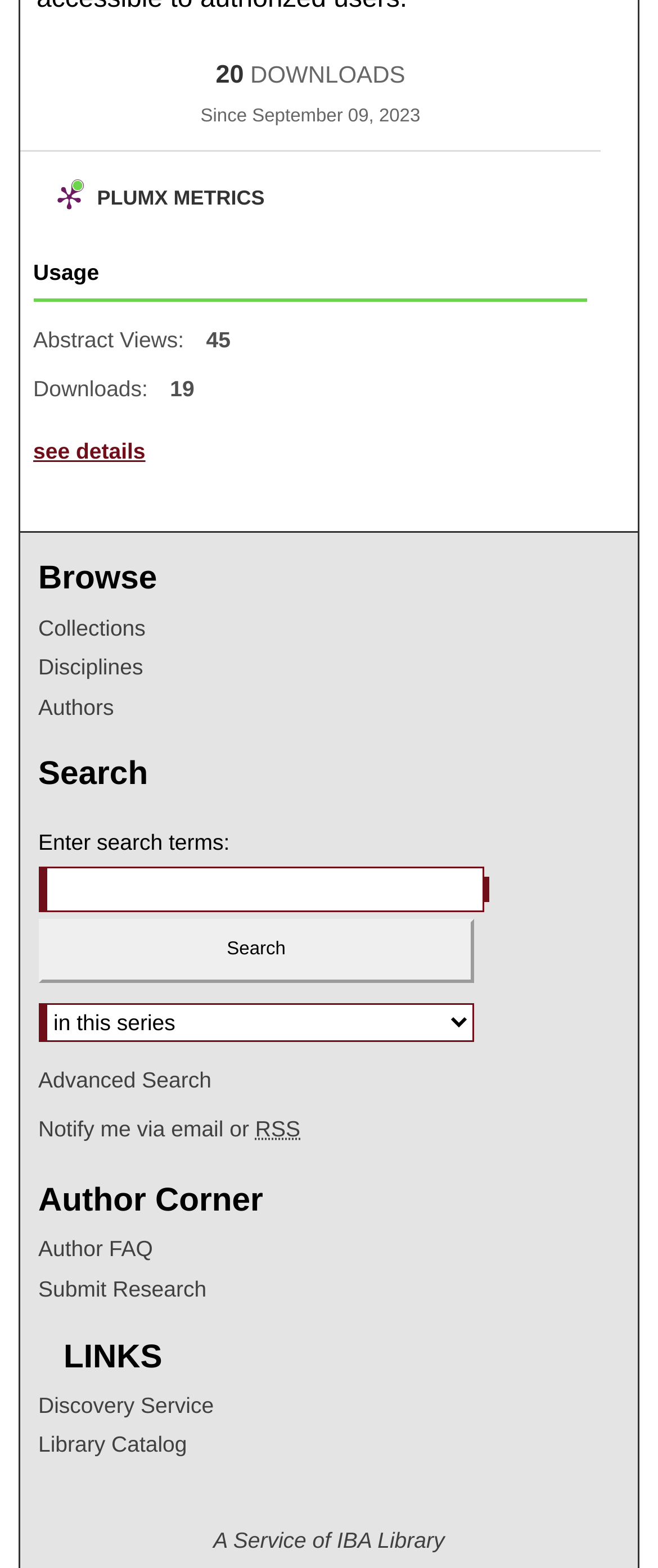What is the purpose of the textbox?
Refer to the image and provide a detailed answer to the question.

I found a textbox with a label 'Enter search terms:' and a button 'Search' next to it, so I inferred that the purpose of the textbox is to enter search terms.